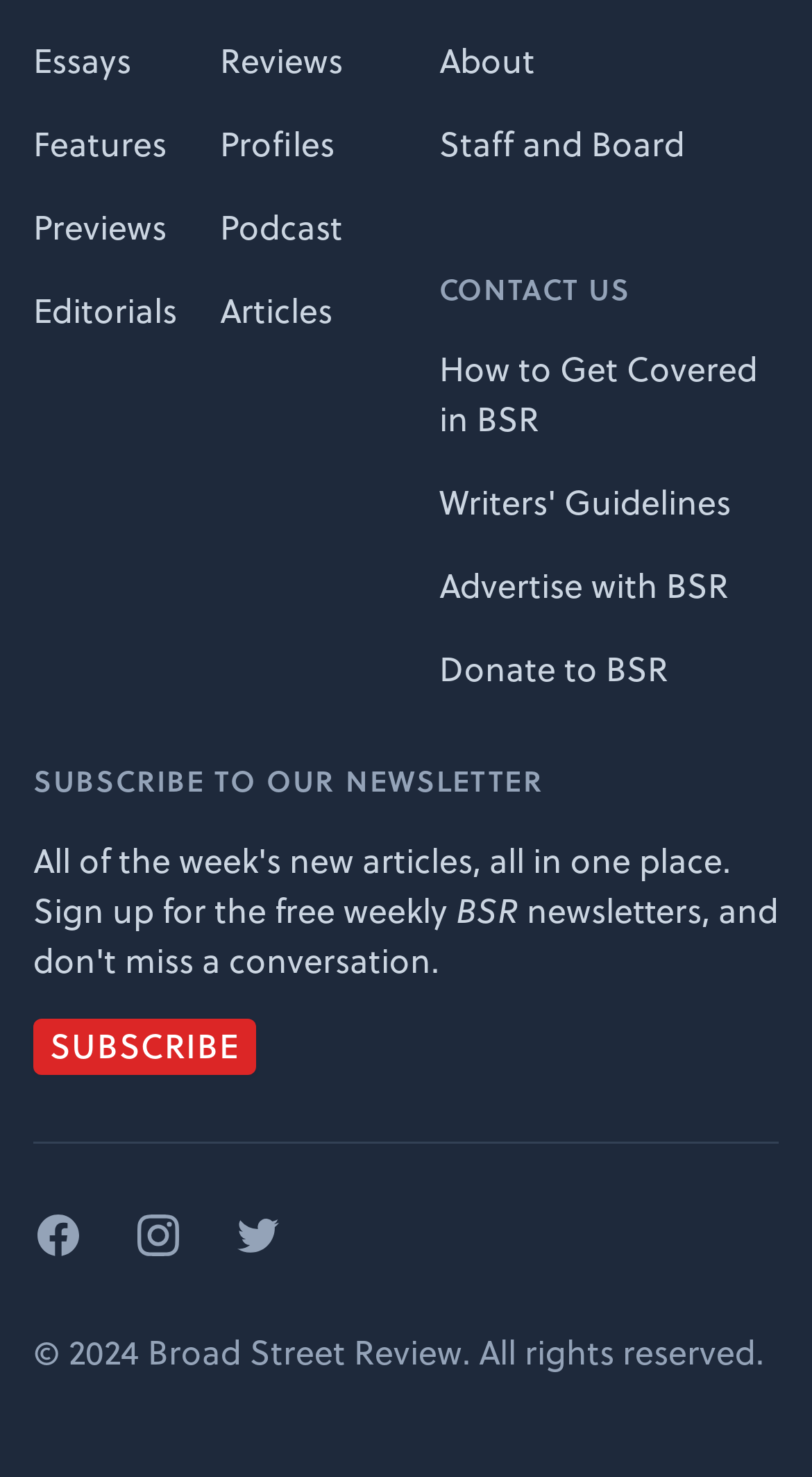Please specify the bounding box coordinates of the area that should be clicked to accomplish the following instruction: "Subscribe to the newsletter". The coordinates should consist of four float numbers between 0 and 1, i.e., [left, top, right, bottom].

[0.041, 0.69, 0.314, 0.728]